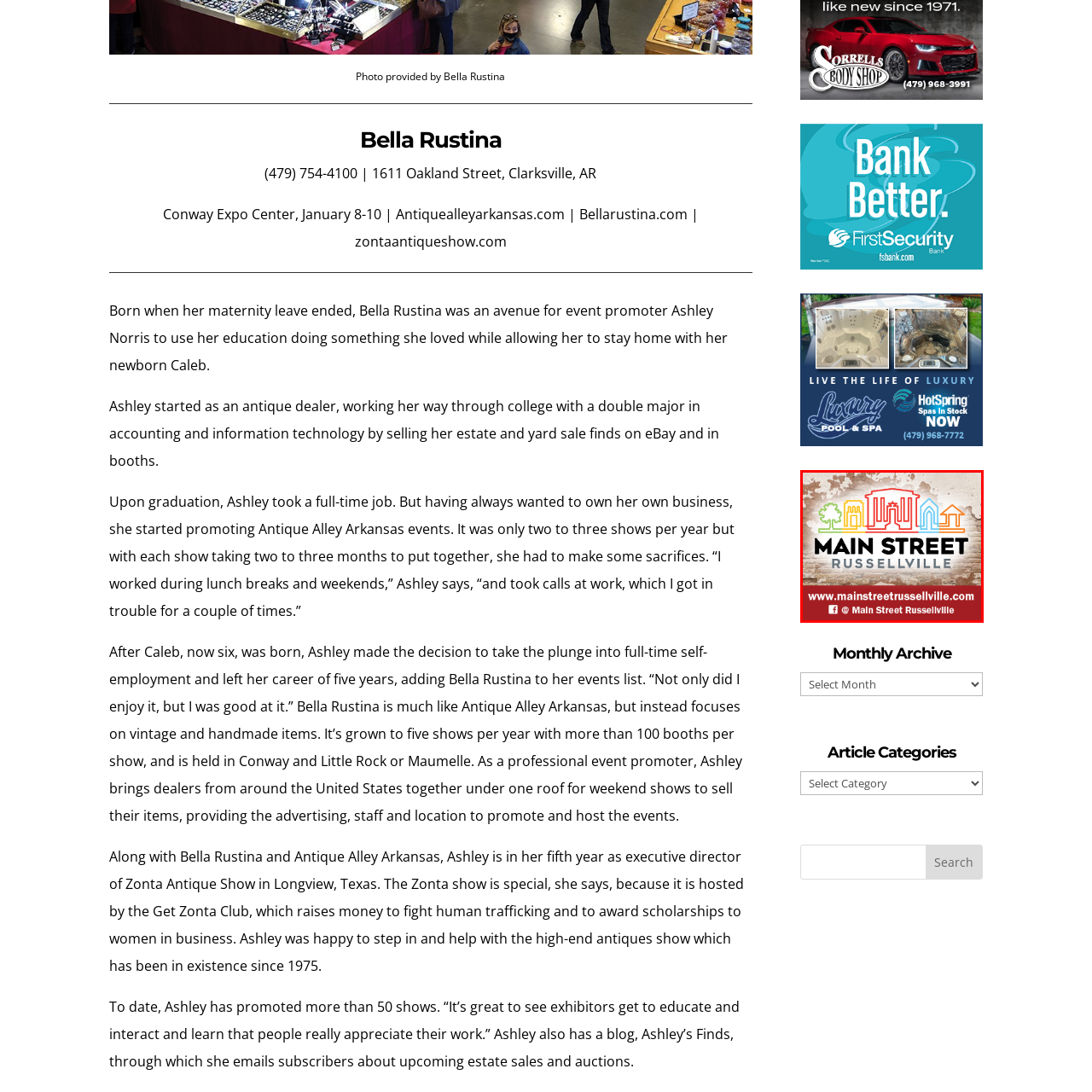Examine the image inside the red outline, What is symbolized by the tree in the logo?
 Answer with a single word or phrase.

Community's charm